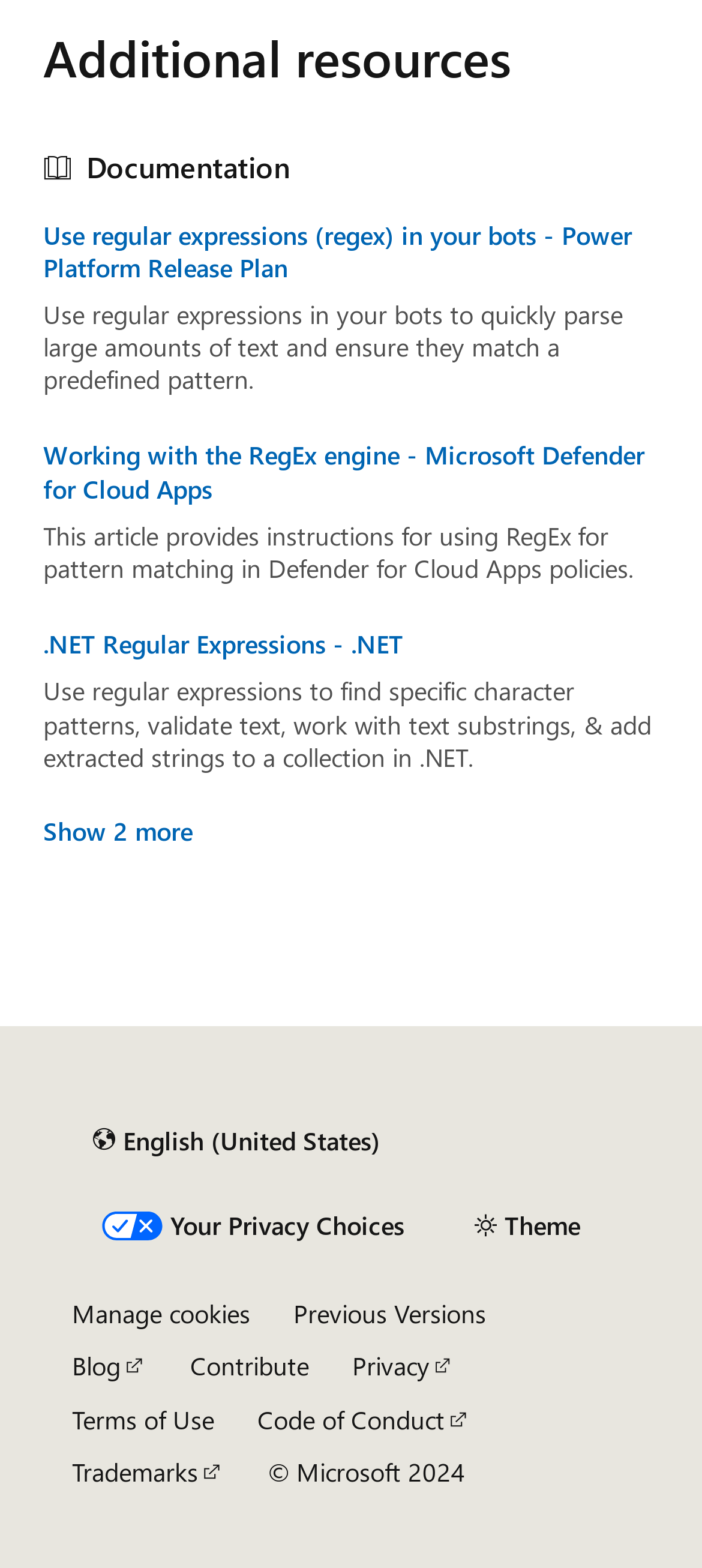What is the copyright year of the webpage?
Please answer the question with as much detail as possible using the screenshot.

The copyright year of the webpage is located at the very bottom of the page, and it is stated as '© Microsoft 2024'. This indicates that the webpage is copyrighted by Microsoft in the year 2024.